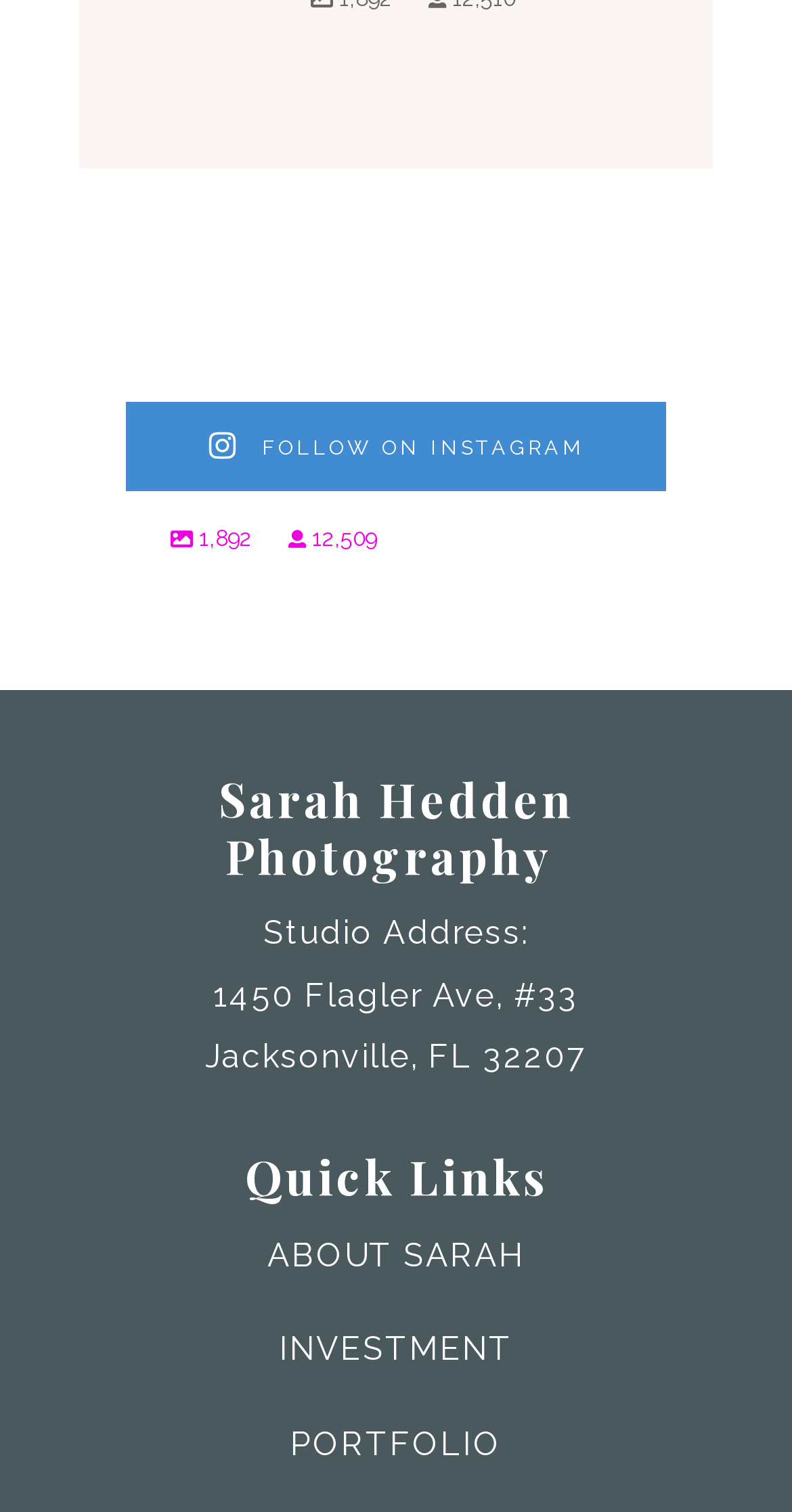What is the address of the studio? Observe the screenshot and provide a one-word or short phrase answer.

1450 Flagler Ave, #33, Jacksonville, FL 32207